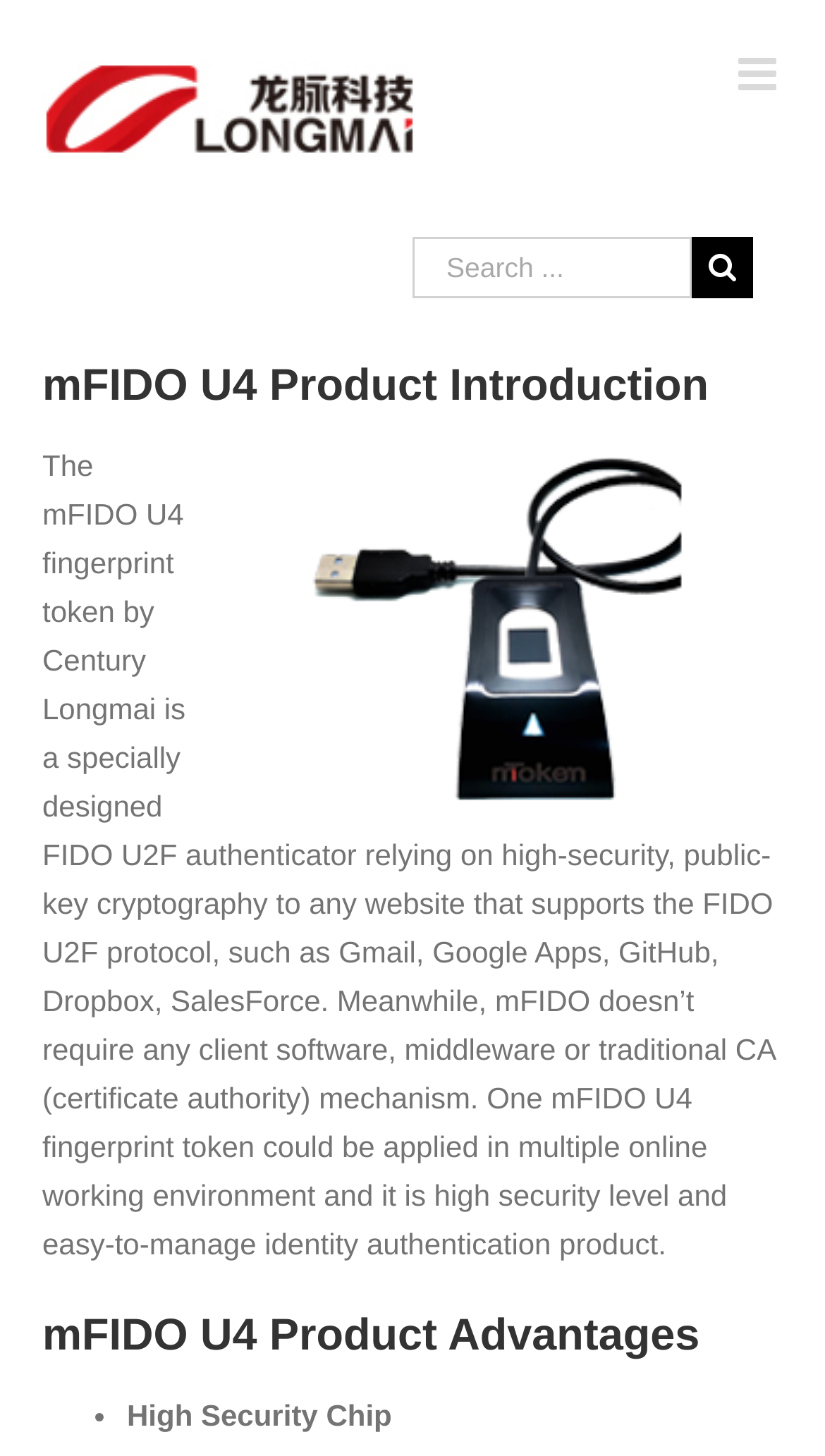Find the bounding box coordinates for the element described here: "aria-label="Search ..." name="s" placeholder="Search ..."".

[0.5, 0.163, 0.838, 0.205]